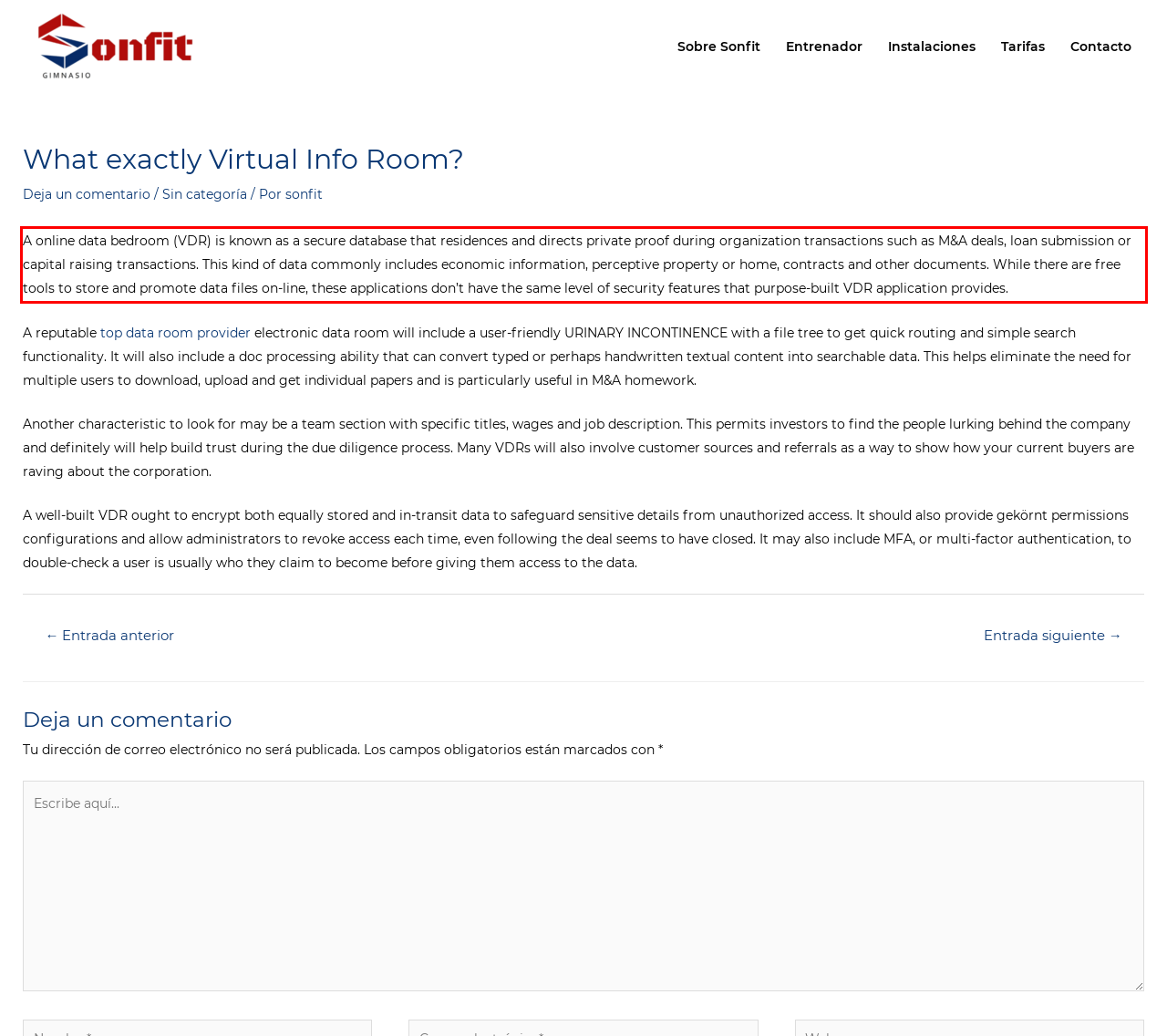Given a screenshot of a webpage containing a red rectangle bounding box, extract and provide the text content found within the red bounding box.

A online data bedroom (VDR) is known as a secure database that residences and directs private proof during organization transactions such as M&A deals, loan submission or capital raising transactions. This kind of data commonly includes economic information, perceptive property or home, contracts and other documents. While there are free tools to store and promote data files on-line, these applications don’t have the same level of security features that purpose-built VDR application provides.